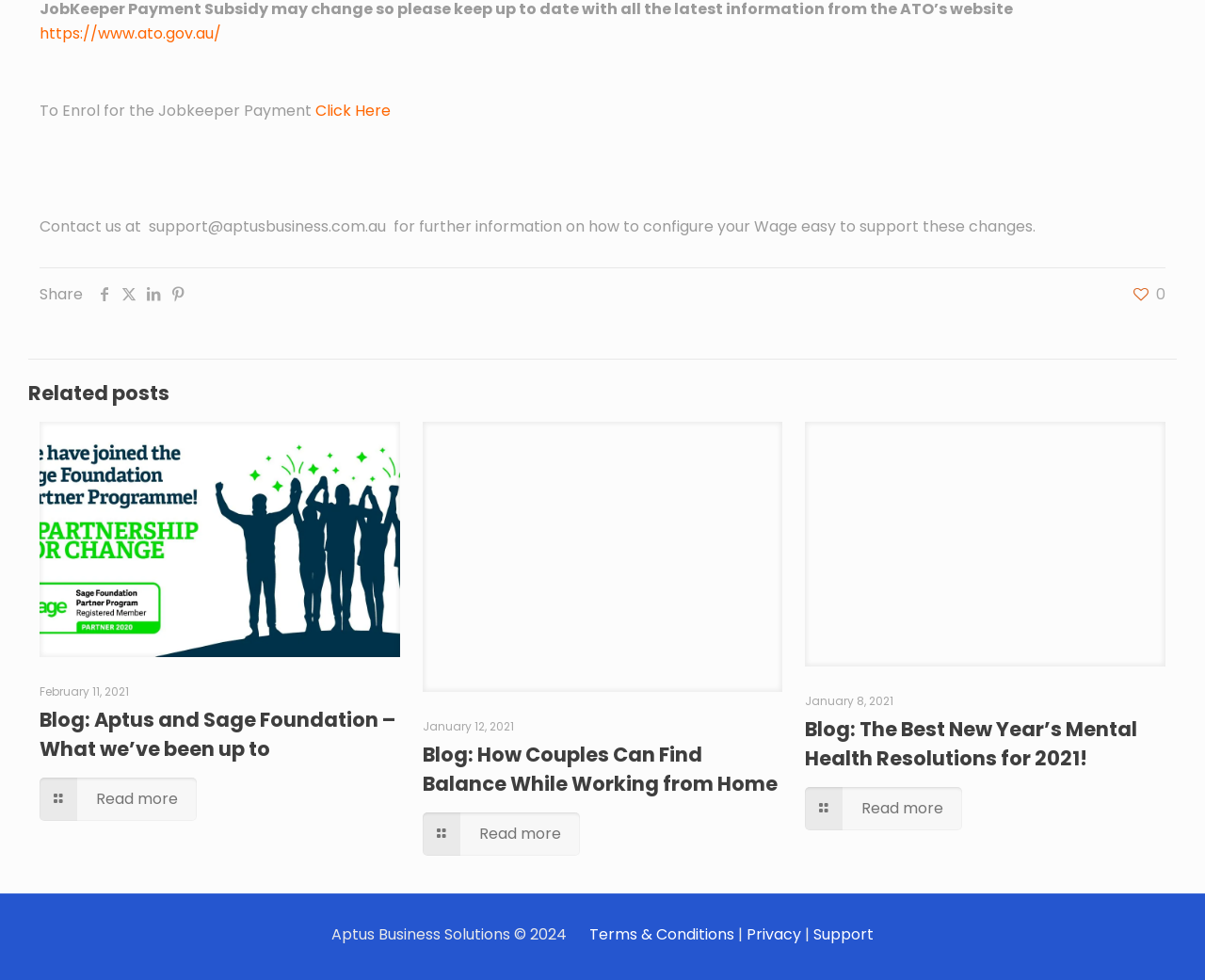What is the purpose of the 'Click Here' link?
Based on the image, respond with a single word or phrase.

To enrol for the Jobkeeper Payment